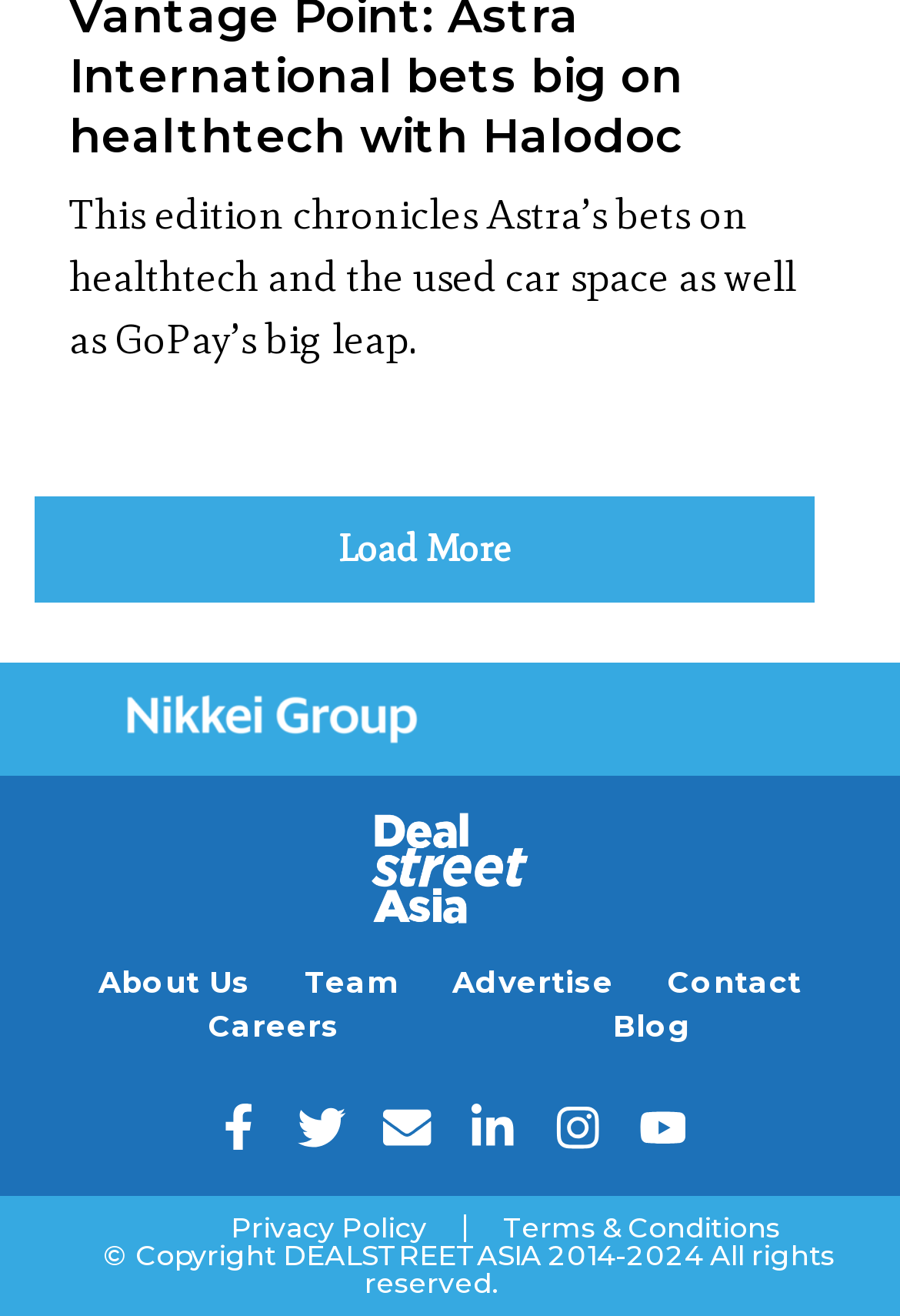Based on the element description "Privacy Policy", predict the bounding box coordinates of the UI element.

[0.215, 0.922, 0.515, 0.943]